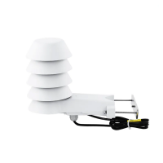Explain the scene depicted in the image, including all details.

The image features the Kaidi KD-CWDZ19, a high-performance outdoor temperature transmitter designed for accurate ambient temperature measurement. This device is characterized by its sleek and modern design, featuring a white casing with four stacked measurement modules that efficiently shield the sensing element from environmental factors. The transmitter is equipped with a durable connector and wiring, facilitating easy installation and integration into various monitoring systems. It operates effectively in a wide range of humidity, from 0% to 95% RH, making it suitable for diverse outdoor applications. Ideal for use in both commercial and industrial settings, this temperature transmitter ensures reliable data collection for temperature-sensitive processes.